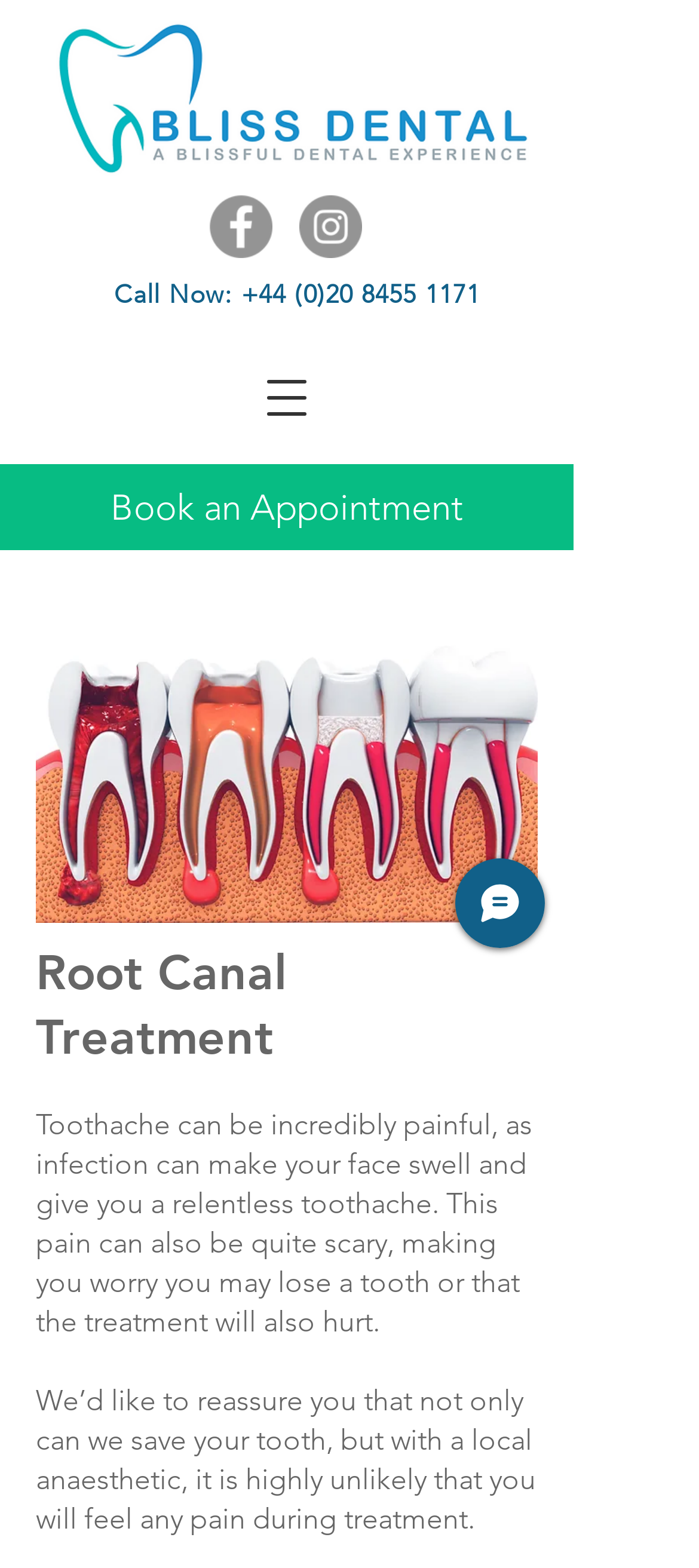Based on the element description, predict the bounding box coordinates (top-left x, top-left y, bottom-right x, bottom-right y) for the UI element in the screenshot: Book an Appointment

[0.0, 0.296, 0.821, 0.351]